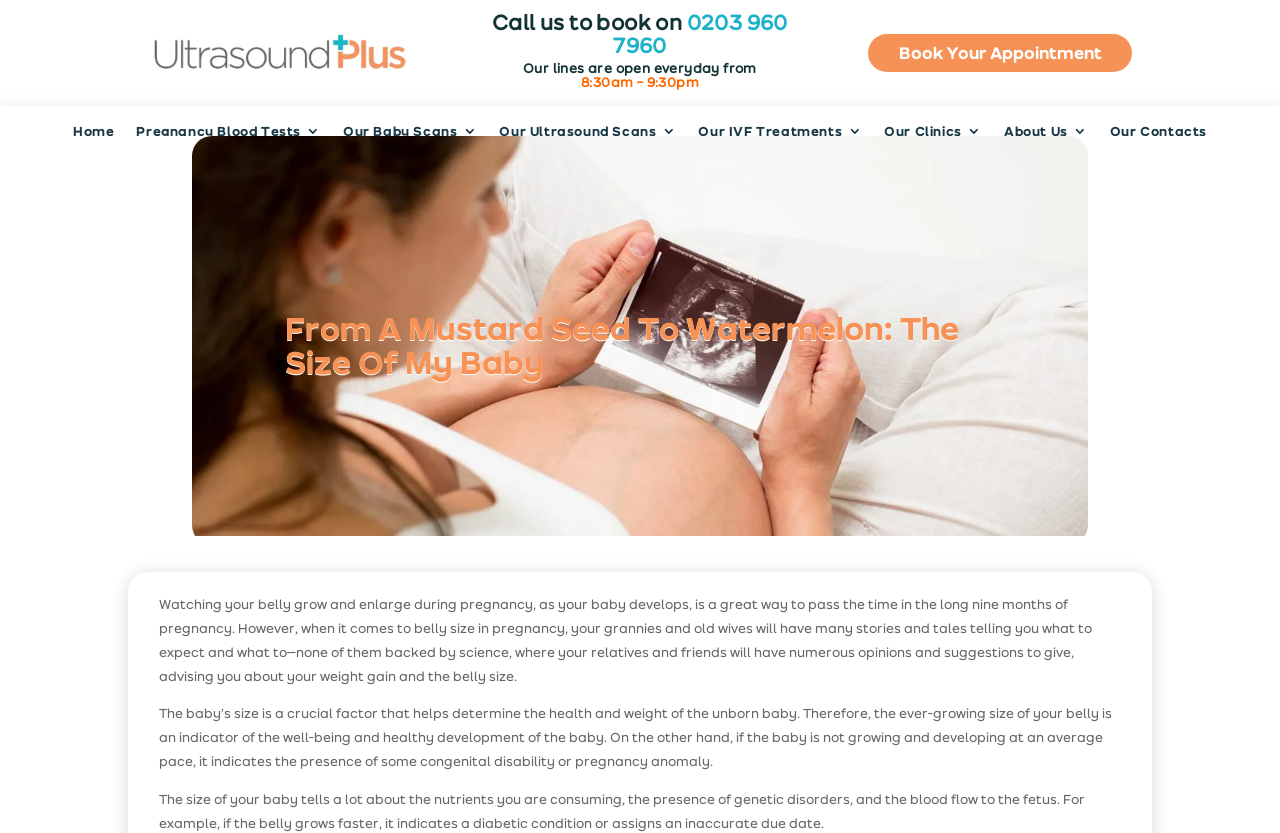Identify the bounding box coordinates for the element you need to click to achieve the following task: "Go to the home page". The coordinates must be four float values ranging from 0 to 1, formatted as [left, top, right, bottom].

[0.057, 0.149, 0.089, 0.176]